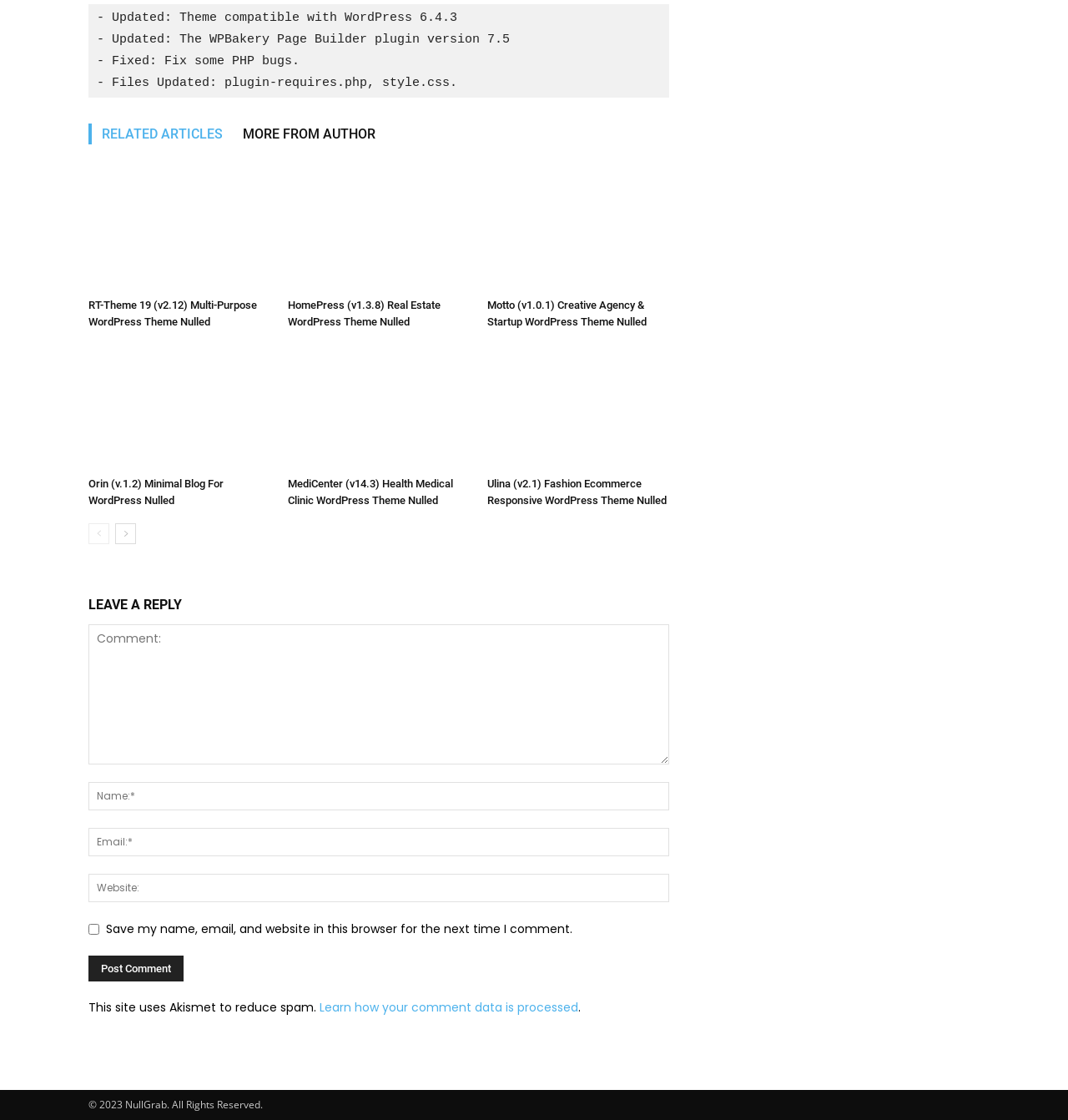What is the theme compatible with?
Answer the question based on the image using a single word or a brief phrase.

WordPress 6.4.3